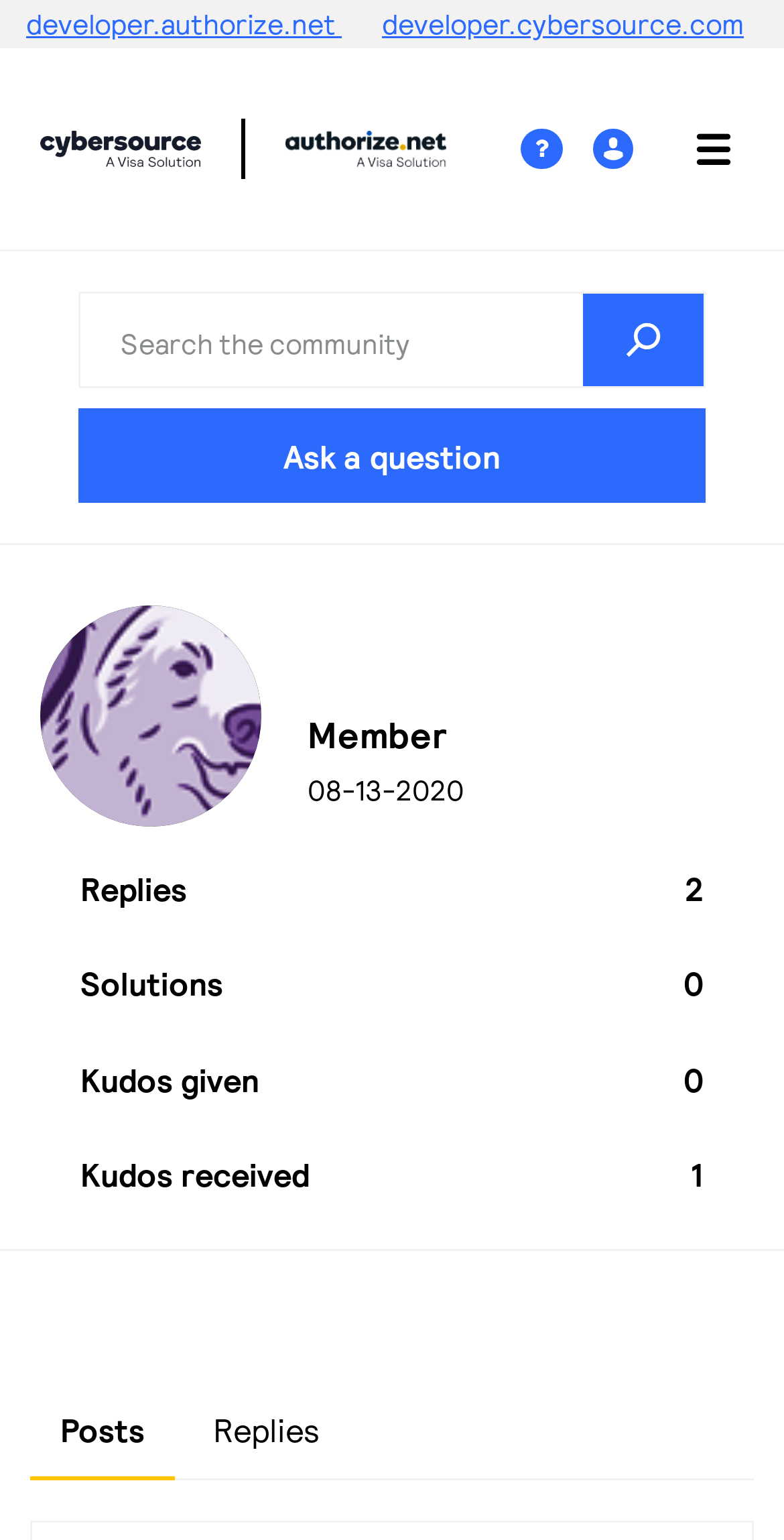Determine the bounding box coordinates for the area that should be clicked to carry out the following instruction: "Ask a question".

[0.1, 0.265, 0.9, 0.327]